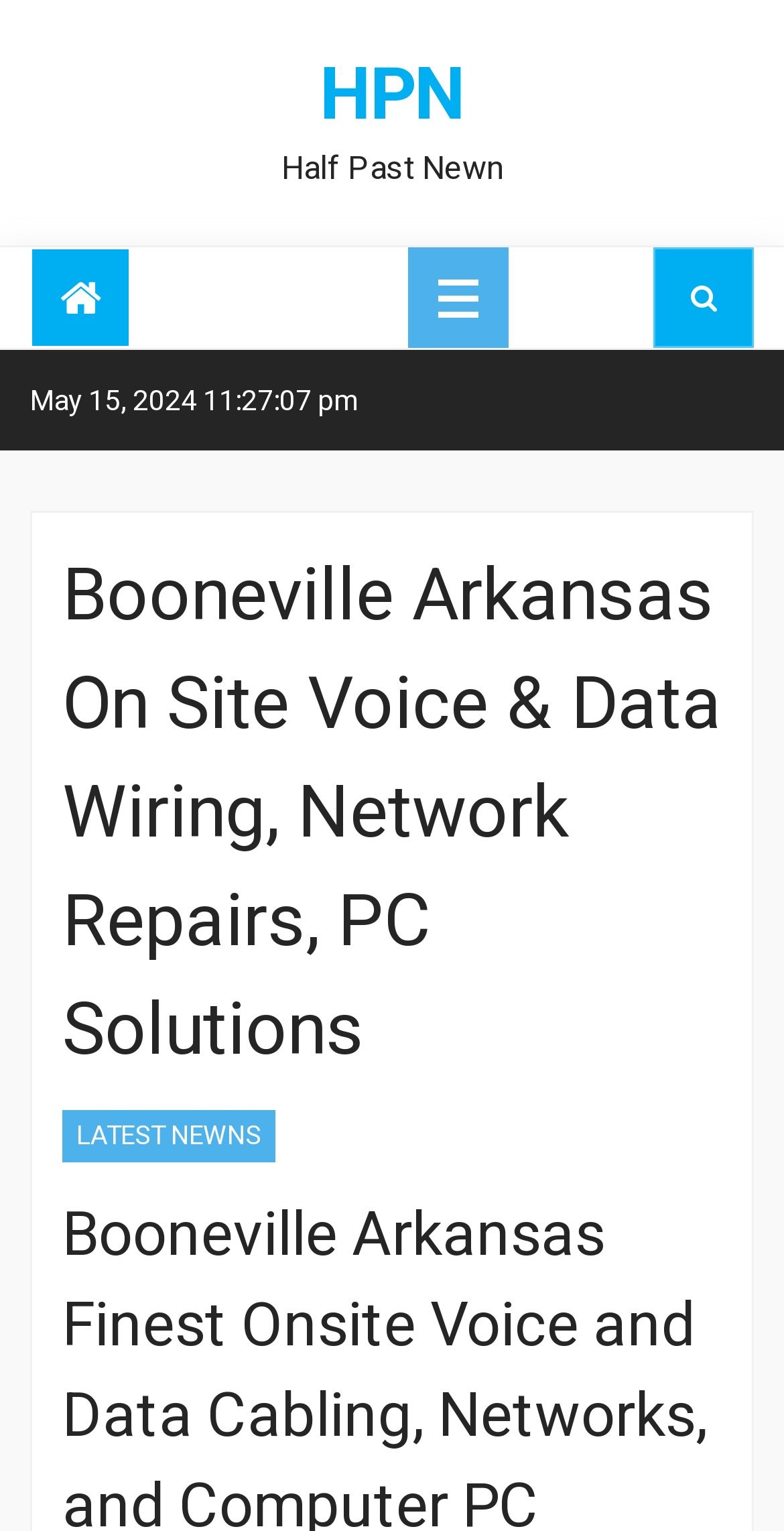What is the current date?
Analyze the screenshot and provide a detailed answer to the question.

I found the current date by looking at the StaticText element with the text 'May 15, 2024' which is located at the top of the webpage.